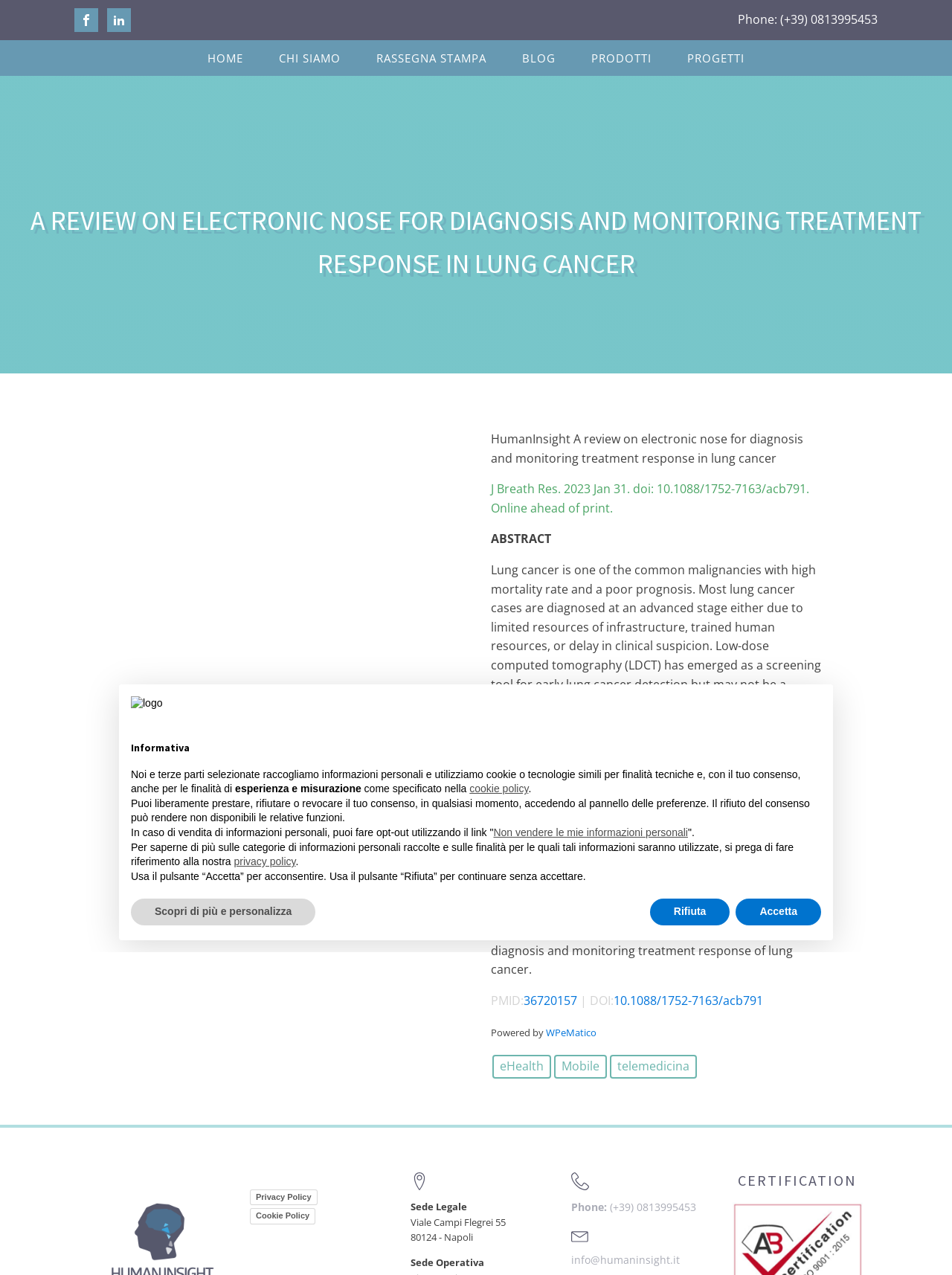From the element description: "Scopri di più e personalizza", extract the bounding box coordinates of the UI element. The coordinates should be expressed as four float numbers between 0 and 1, in the order [left, top, right, bottom].

[0.138, 0.705, 0.332, 0.726]